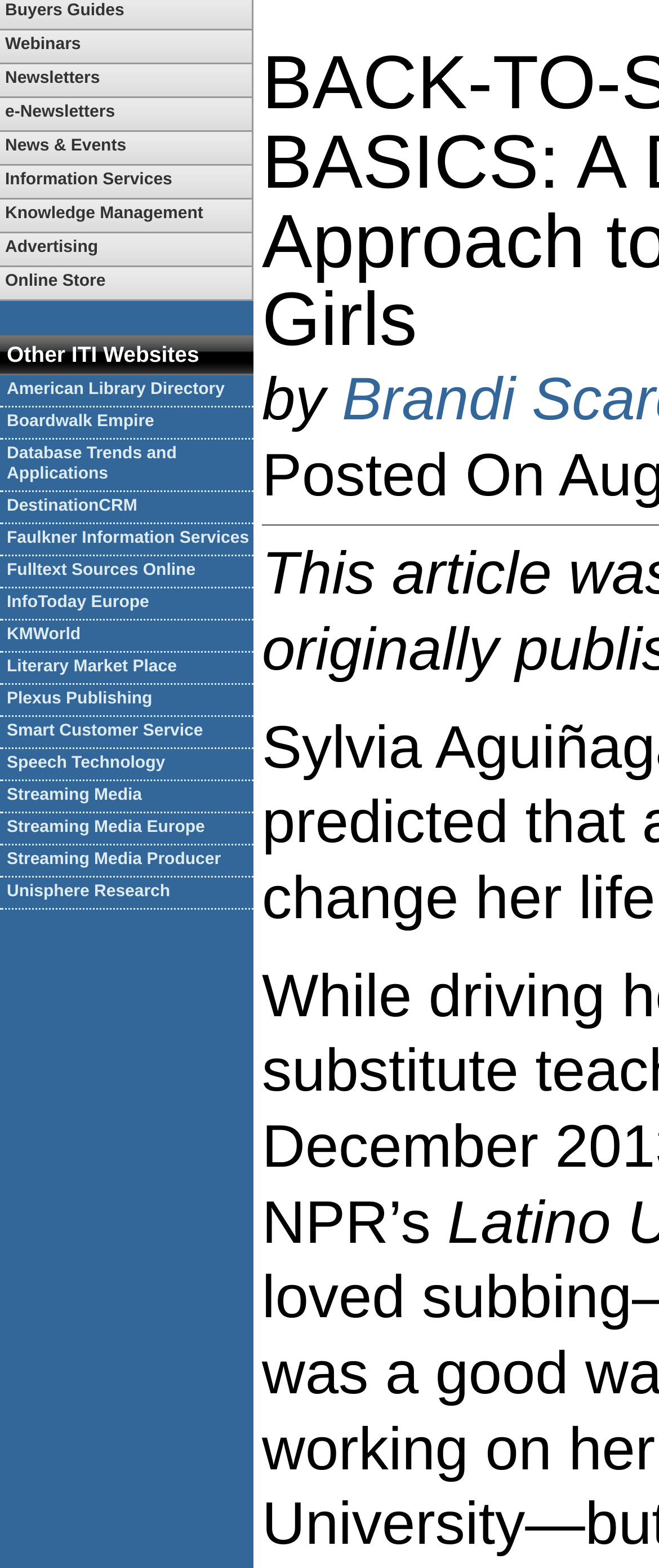Please find the bounding box coordinates in the format (top-left x, top-left y, bottom-right x, bottom-right y) for the given element description. Ensure the coordinates are floating point numbers between 0 and 1. Description: Faulkner Information Services

[0.0, 0.334, 0.385, 0.355]